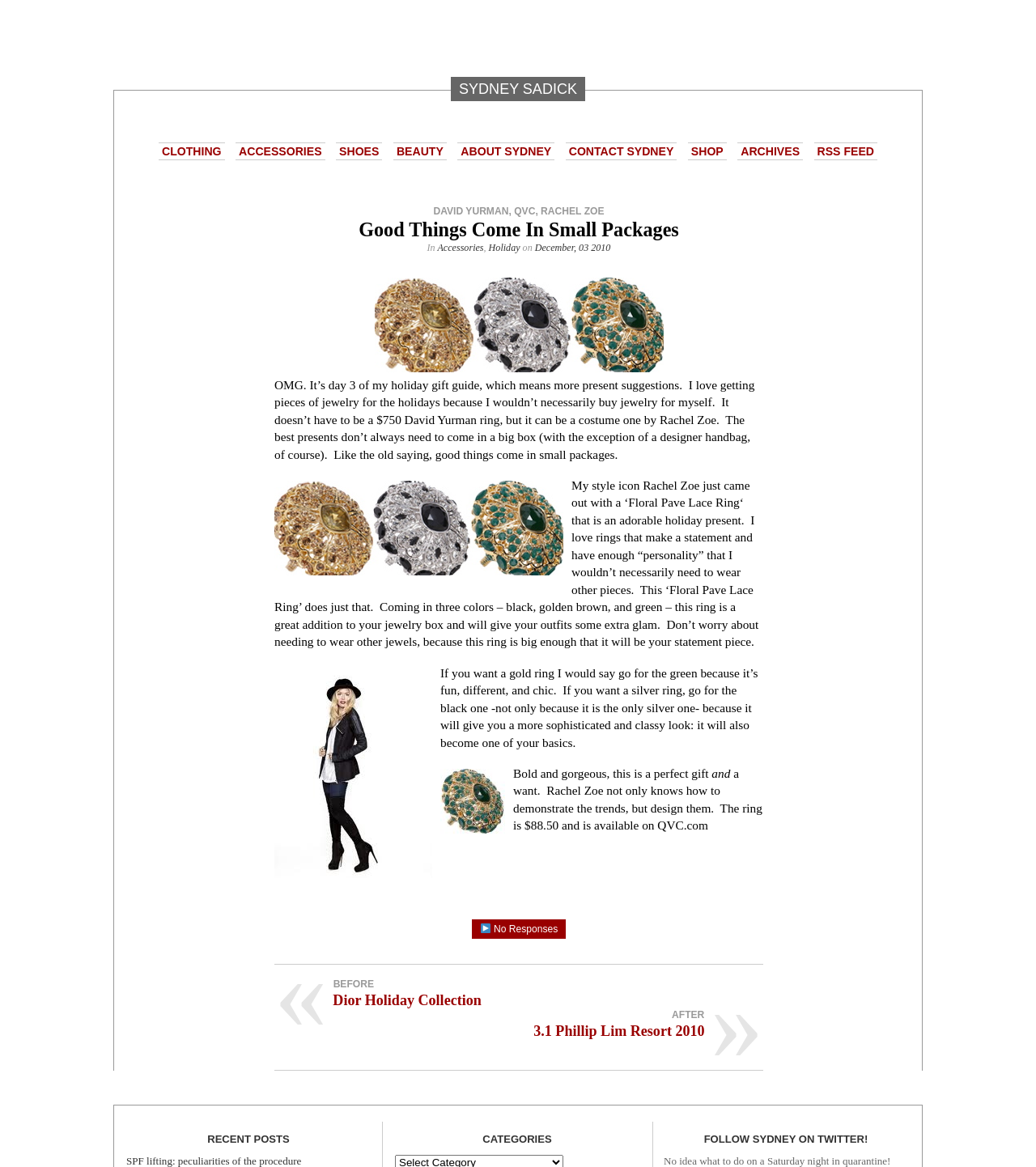Find the bounding box coordinates for the UI element whose description is: "David Yurman". The coordinates should be four float numbers between 0 and 1, in the format [left, top, right, bottom].

[0.418, 0.176, 0.491, 0.186]